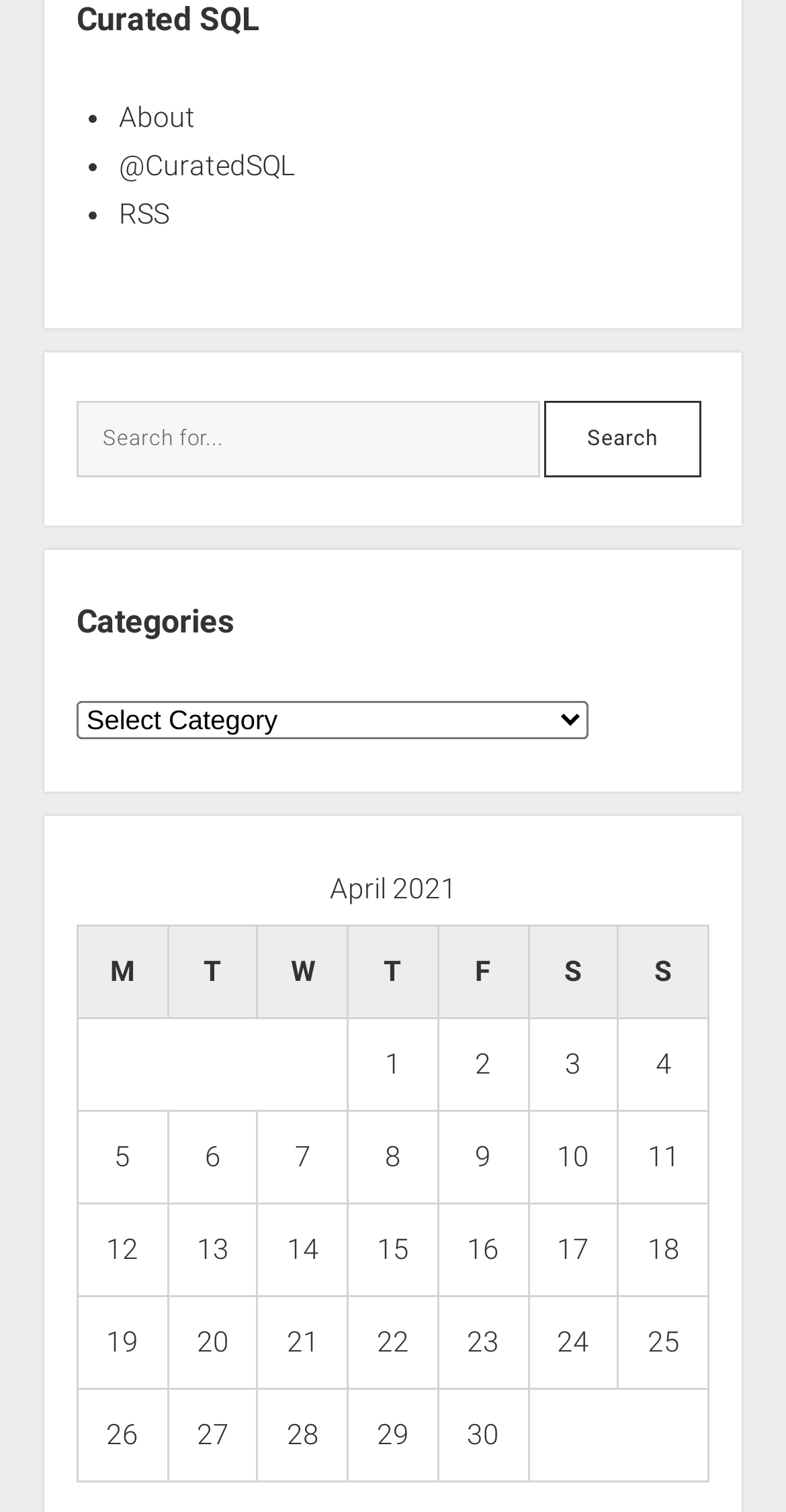Determine the bounding box coordinates of the section I need to click to execute the following instruction: "Select a category". Provide the coordinates as four float numbers between 0 and 1, i.e., [left, top, right, bottom].

[0.097, 0.463, 0.748, 0.488]